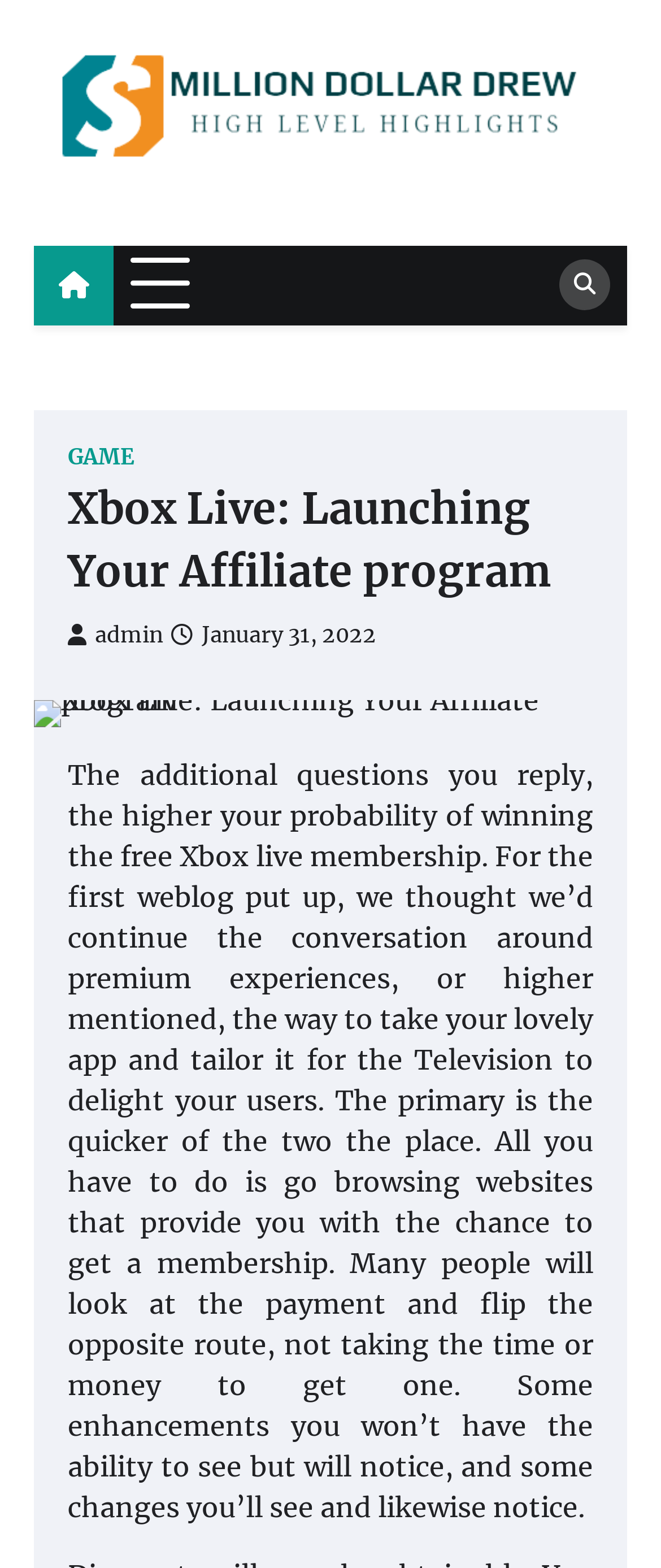What is the topic of the article?
Answer with a single word or phrase by referring to the visual content.

Xbox Live Affiliate program